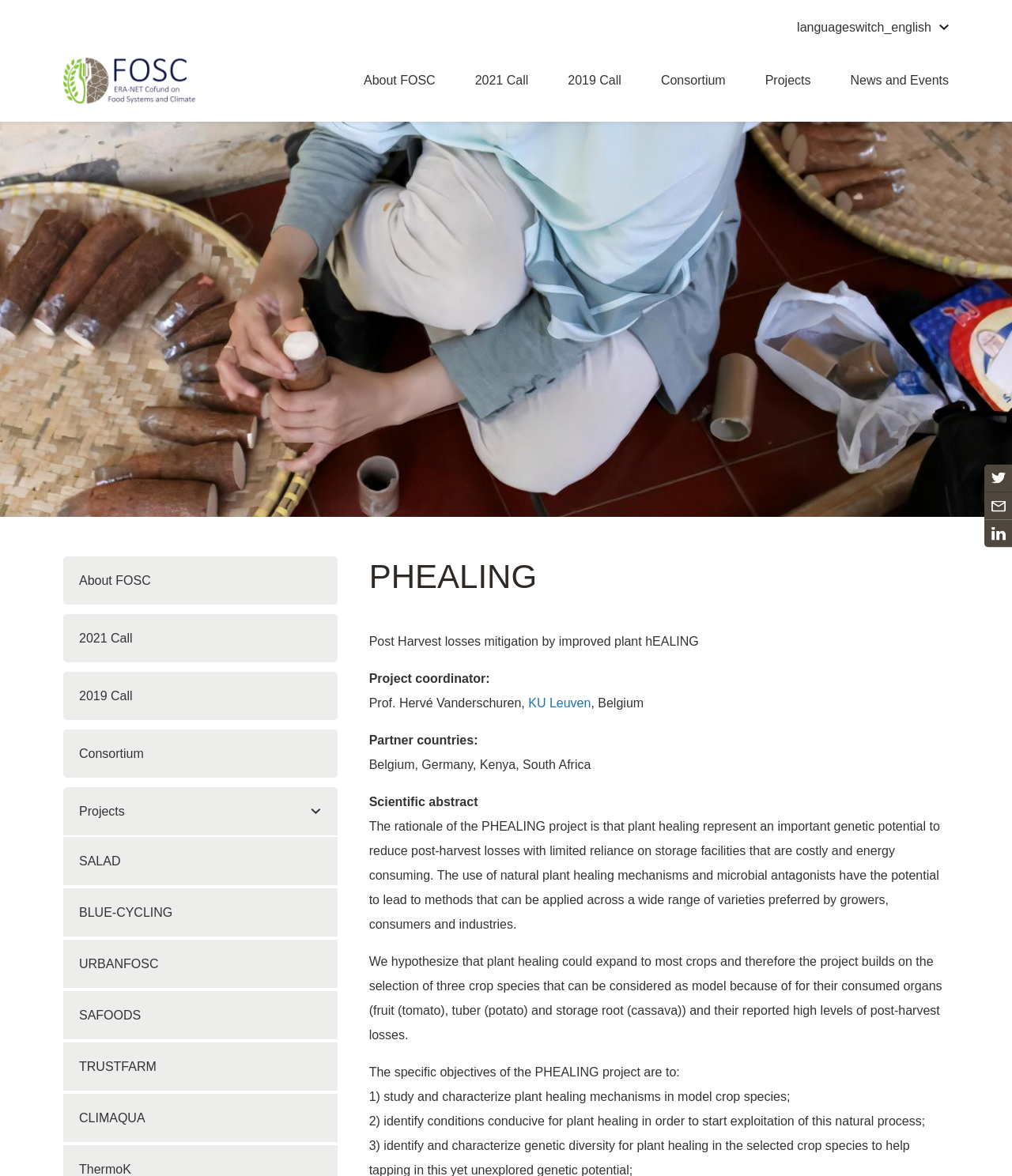How many crop species are selected for the project? Based on the screenshot, please respond with a single word or phrase.

3